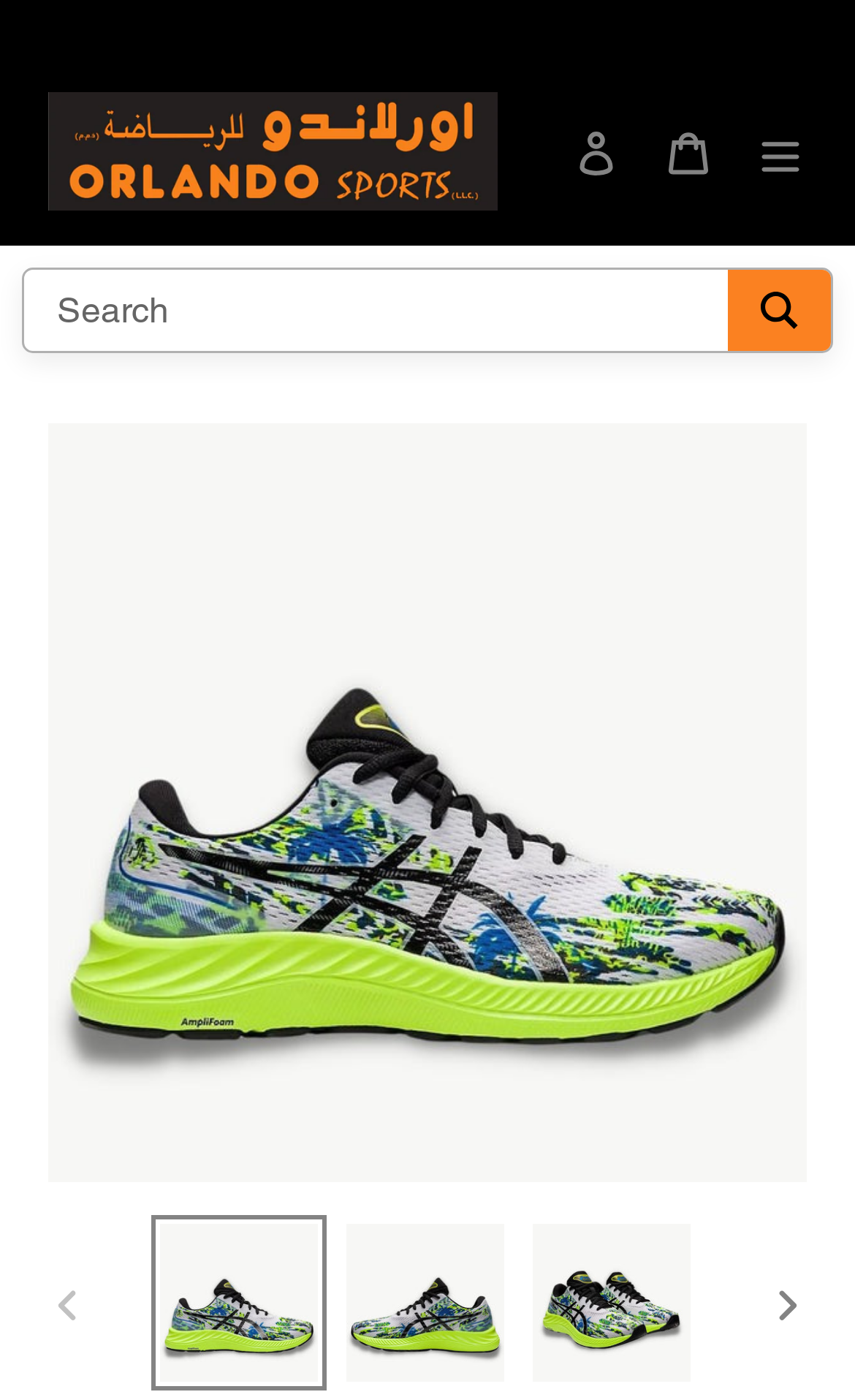Identify the bounding box coordinates for the UI element that matches this description: "parent_node: Log in aria-label="Menu"".

[0.859, 0.075, 0.967, 0.142]